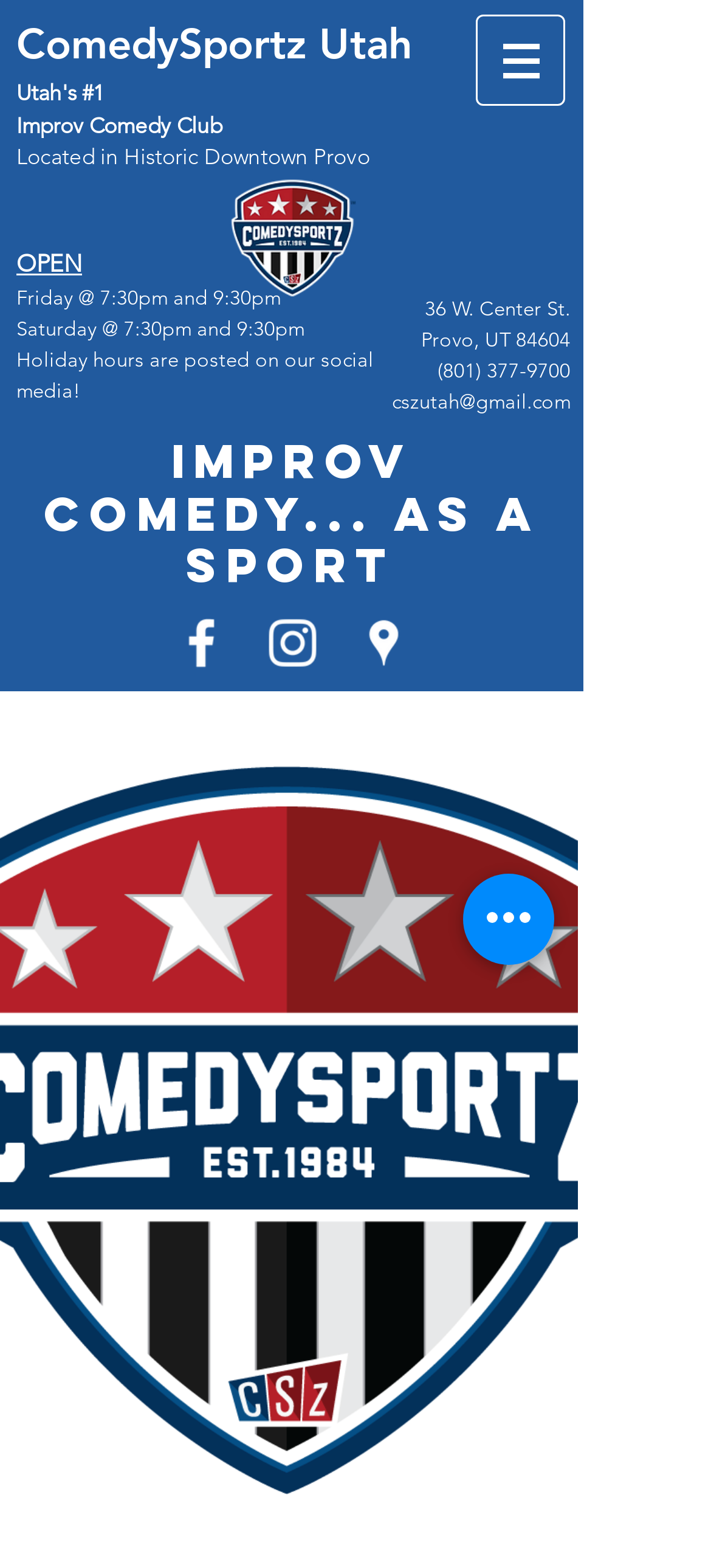How can I contact ComedySportz?
Look at the image and provide a short answer using one word or a phrase.

(801) 377-9700 or cszutah@gmail.com